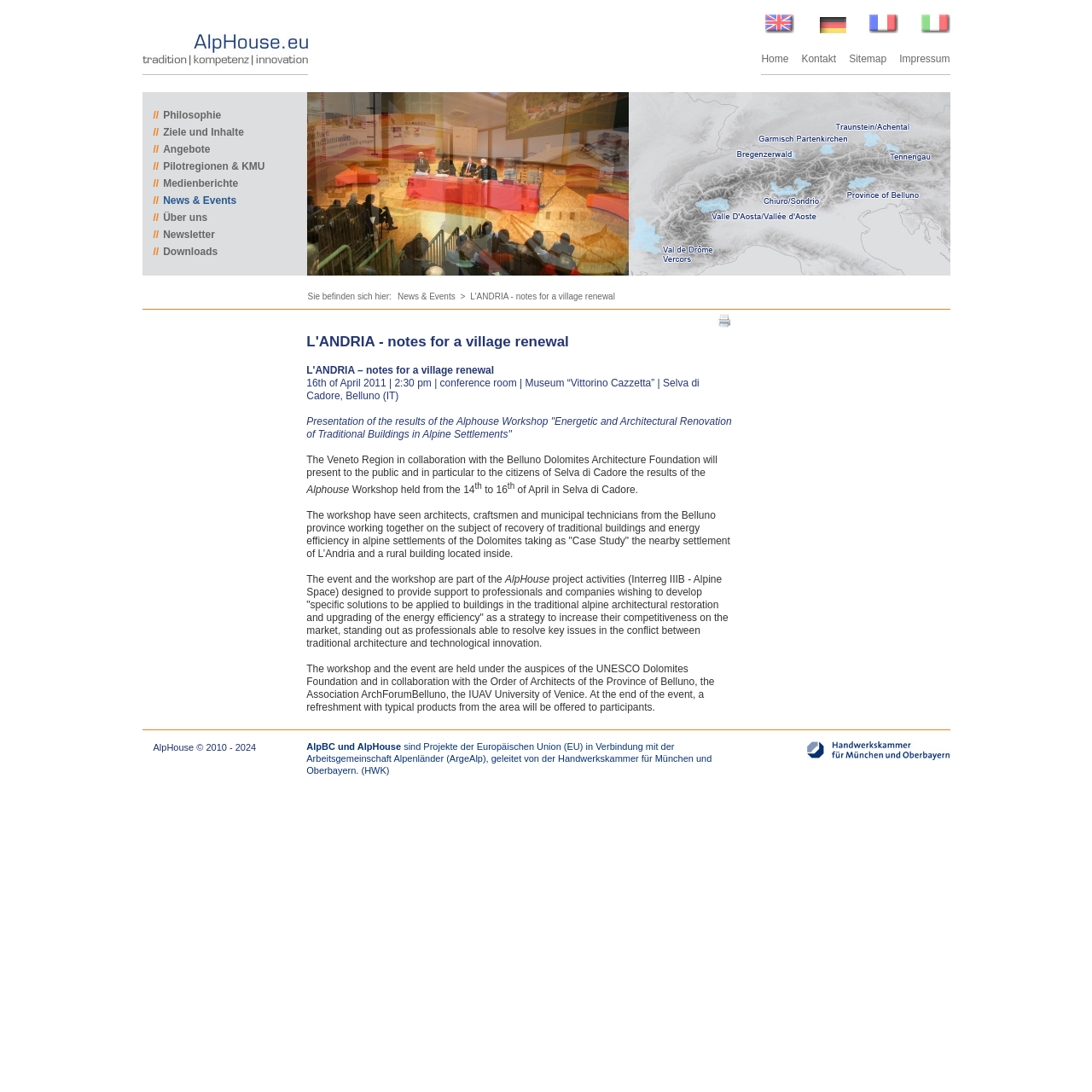Identify and extract the heading text of the webpage.

L'ANDRIA - notes for a village renewal